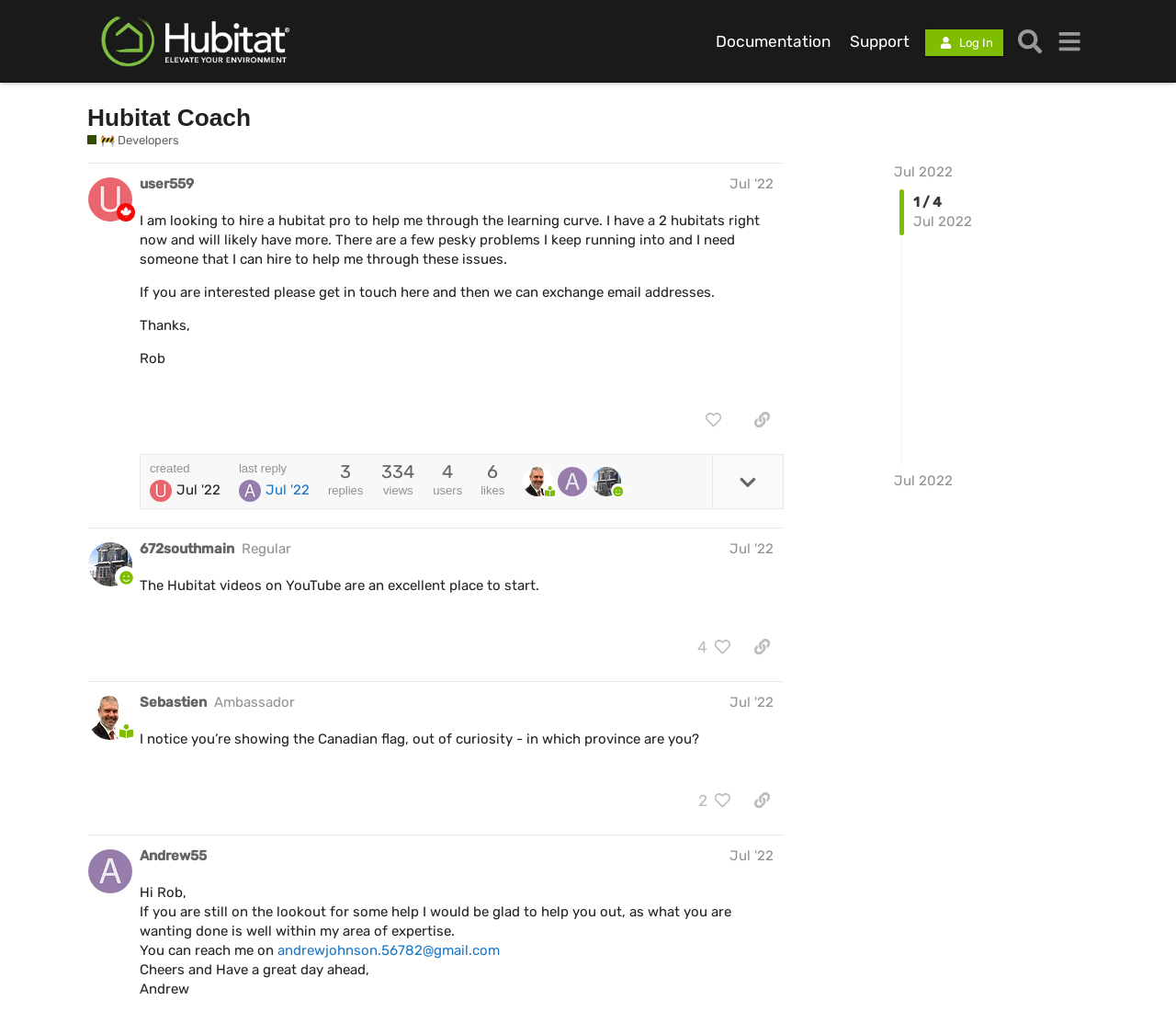Respond to the question below with a single word or phrase: What is the name of the forum?

Hubitat Coach